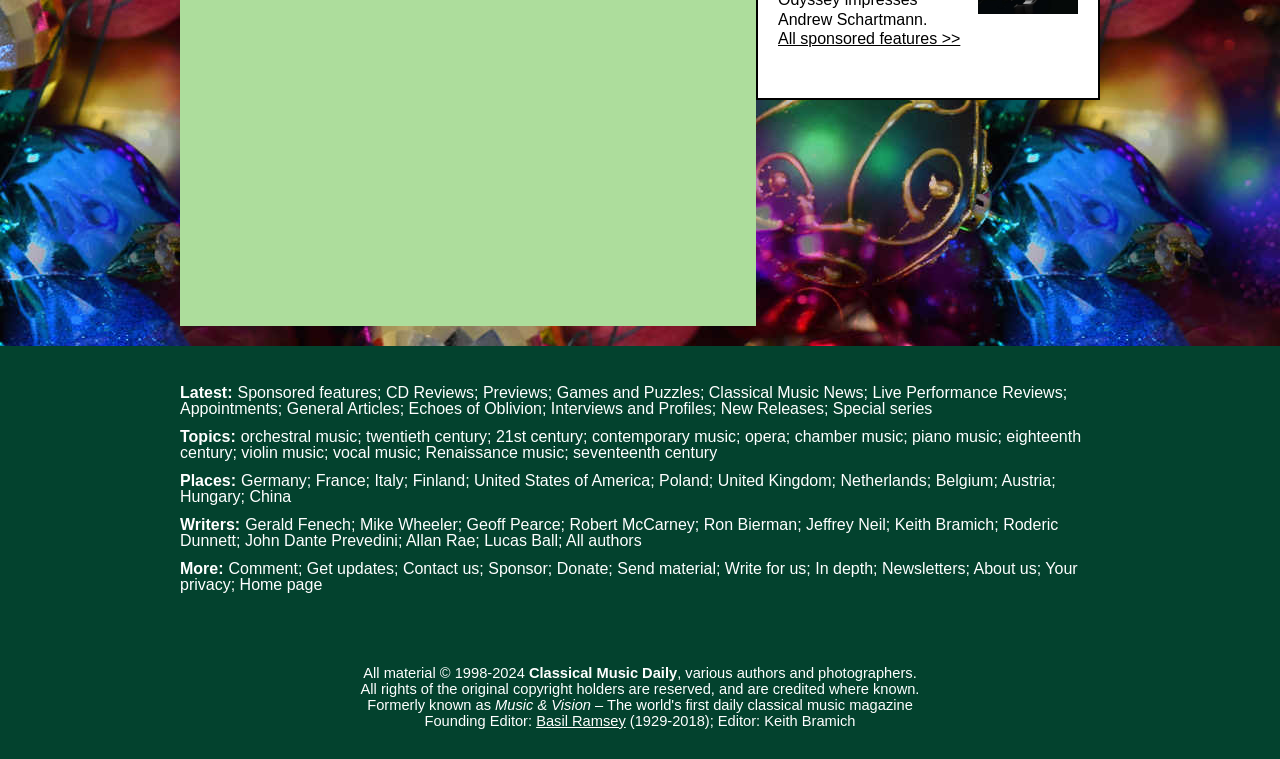Please find the bounding box coordinates in the format (top-left x, top-left y, bottom-right x, bottom-right y) for the given element description. Ensure the coordinates are floating point numbers between 0 and 1. Description: More

[0.141, 0.739, 0.179, 0.76]